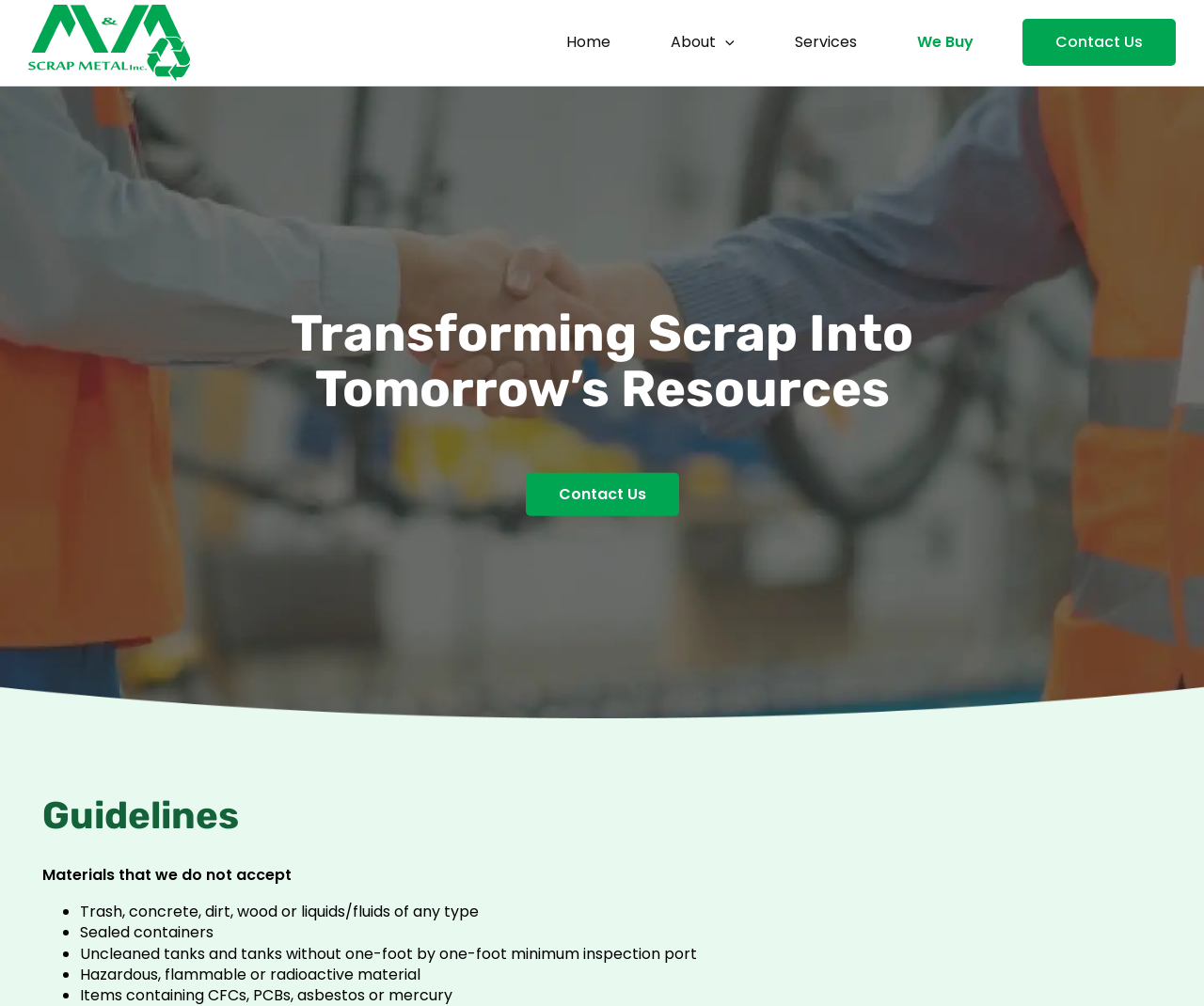What is the main theme of the webpage?
Answer the question using a single word or phrase, according to the image.

Scrap metal recycling